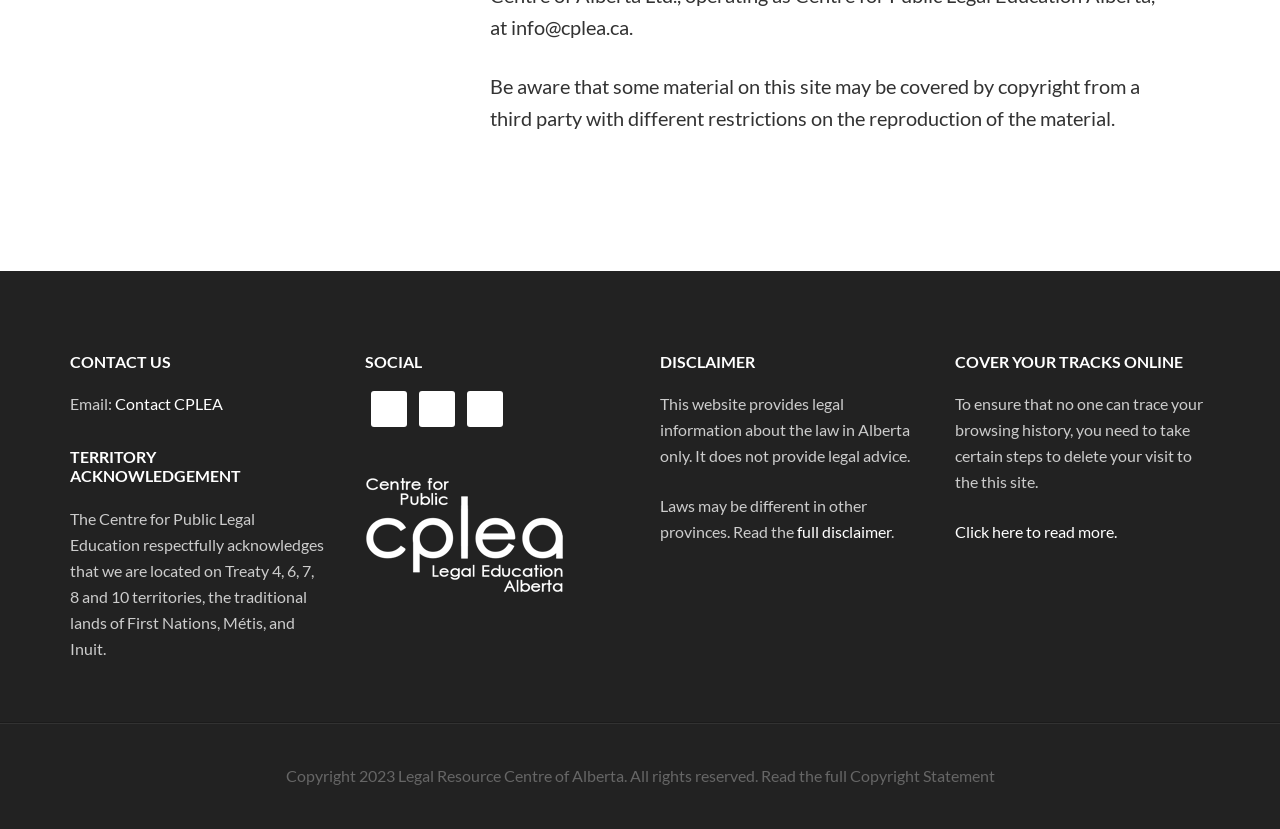Identify the bounding box of the UI element described as follows: "Copyright Statement". Provide the coordinates as four float numbers in the range of 0 to 1 [left, top, right, bottom].

[0.664, 0.923, 0.777, 0.946]